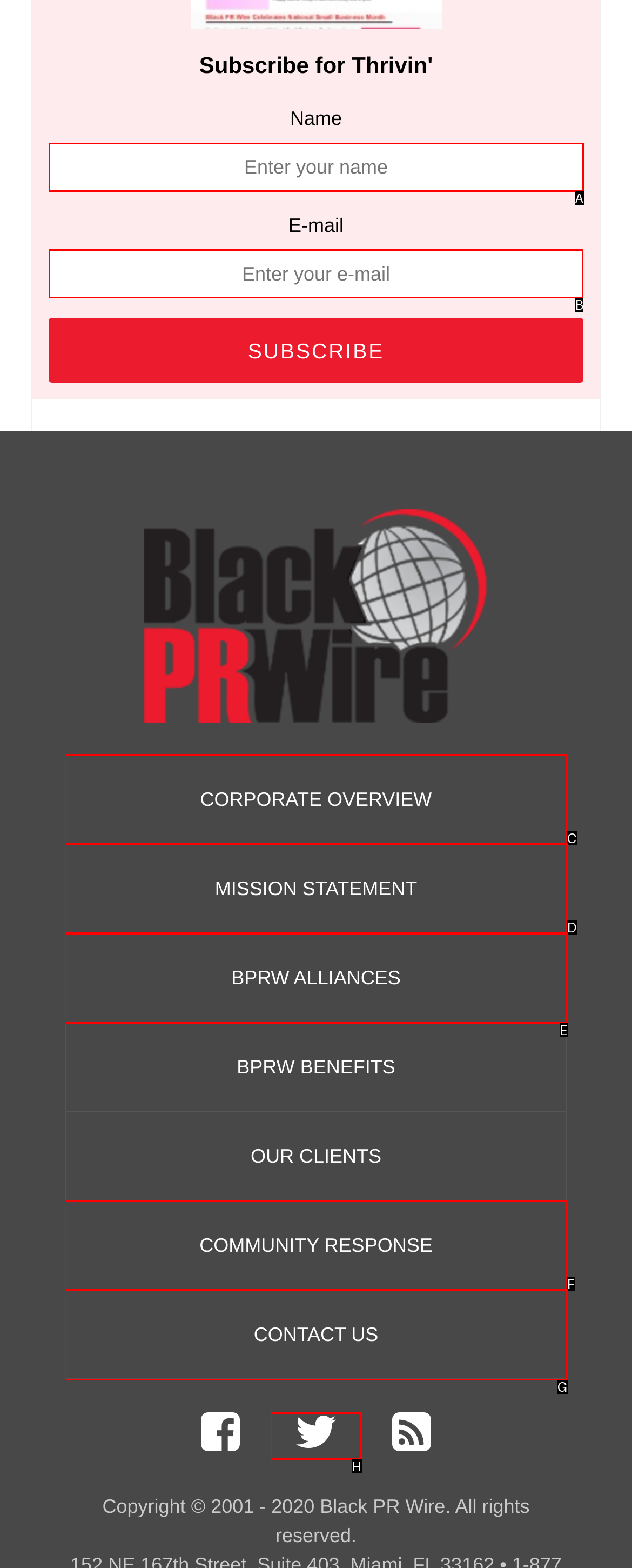Determine the HTML element to be clicked to complete the task: Enter your email. Answer by giving the letter of the selected option.

B